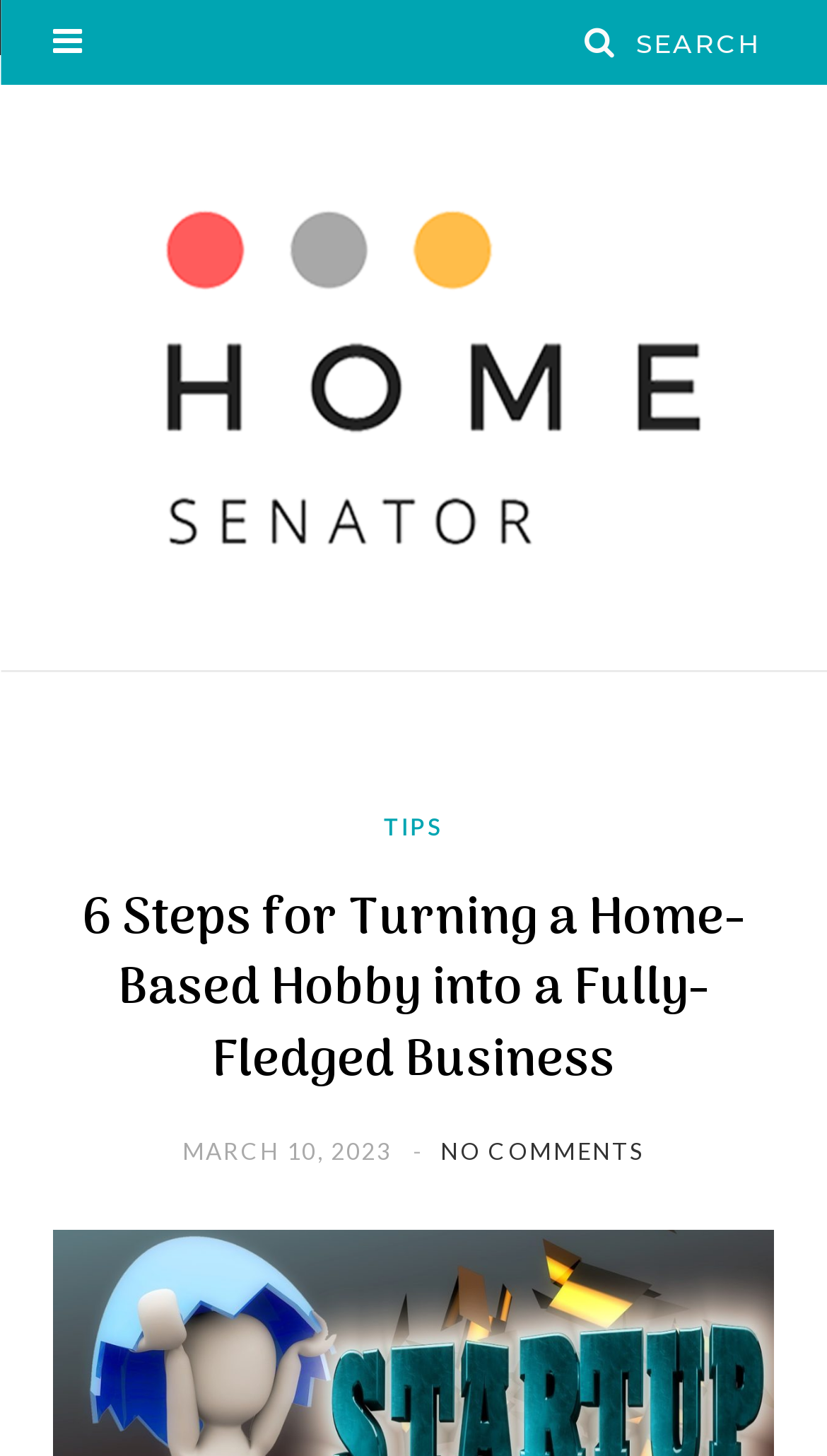Using the provided description March 10, 2023, find the bounding box coordinates for the UI element. Provide the coordinates in (top-left x, top-left y, bottom-right x, bottom-right y) format, ensuring all values are between 0 and 1.

[0.22, 0.781, 0.481, 0.8]